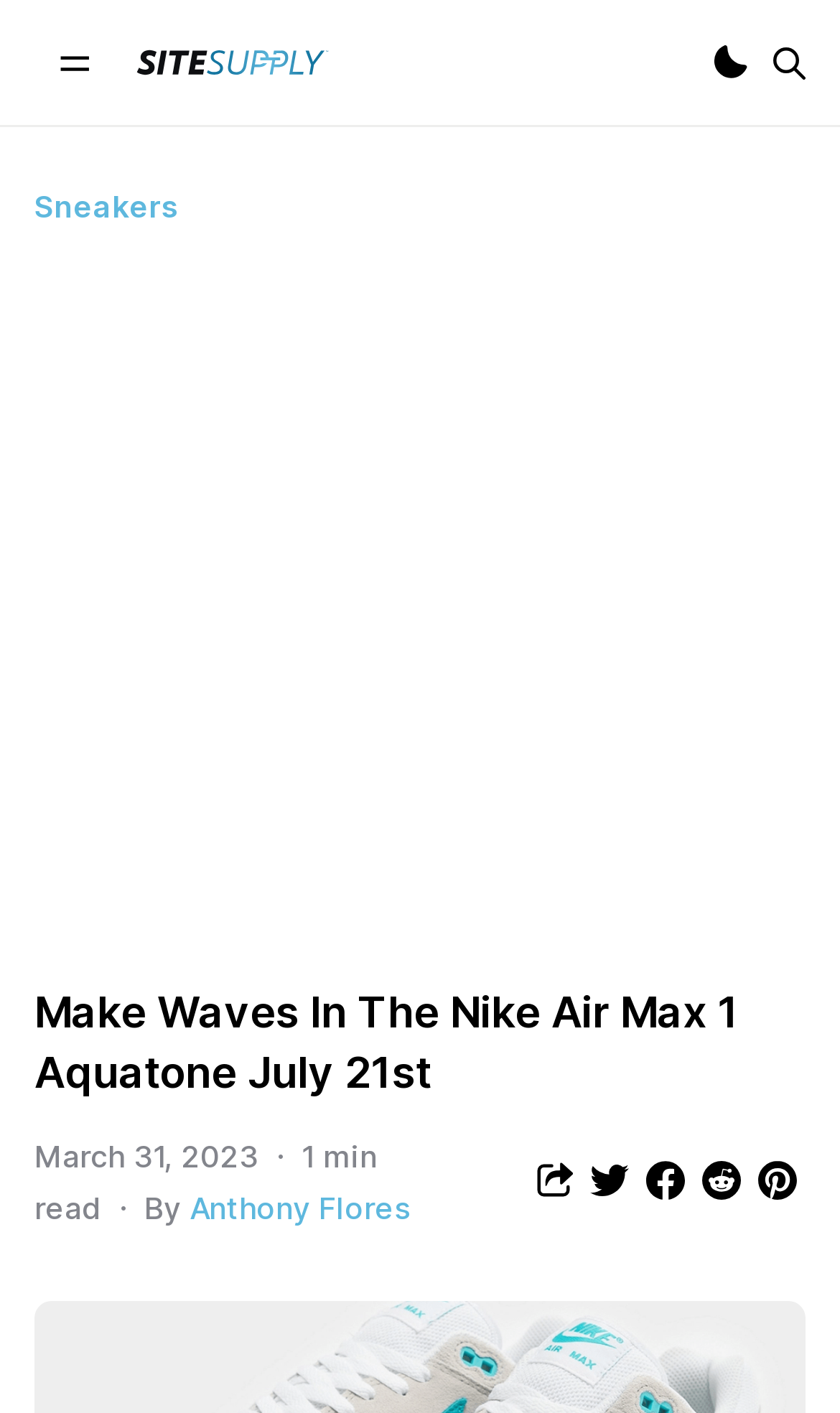Kindly determine the bounding box coordinates for the area that needs to be clicked to execute this instruction: "Toggle dark mode".

[0.849, 0.032, 0.89, 0.056]